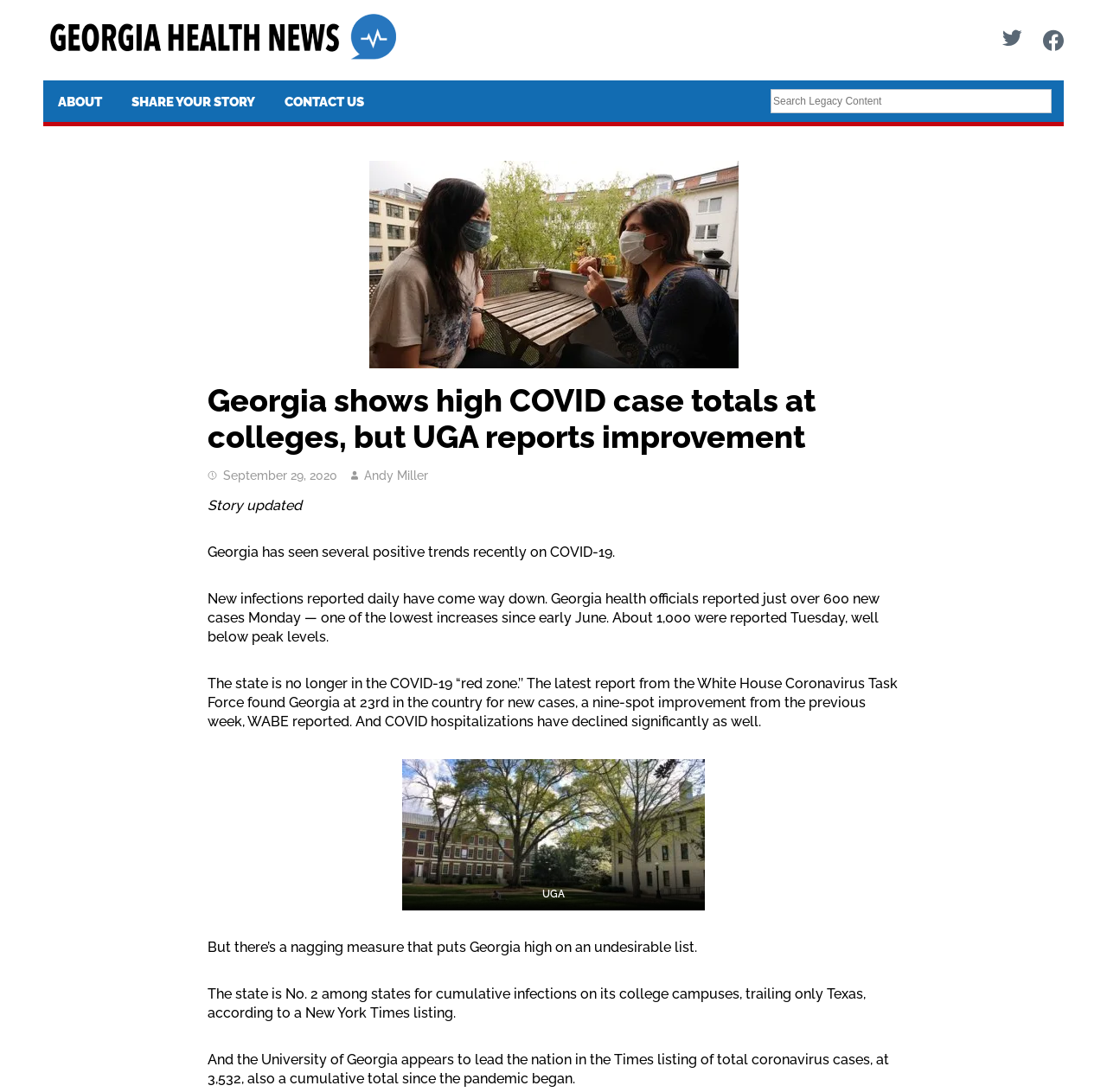What is the ranking of Georgia in terms of cumulative infections on college campuses?
Please respond to the question with a detailed and informative answer.

According to the webpage, Georgia is No. 2 among states for cumulative infections on its college campuses, trailing only Texas, according to a New York Times listing.